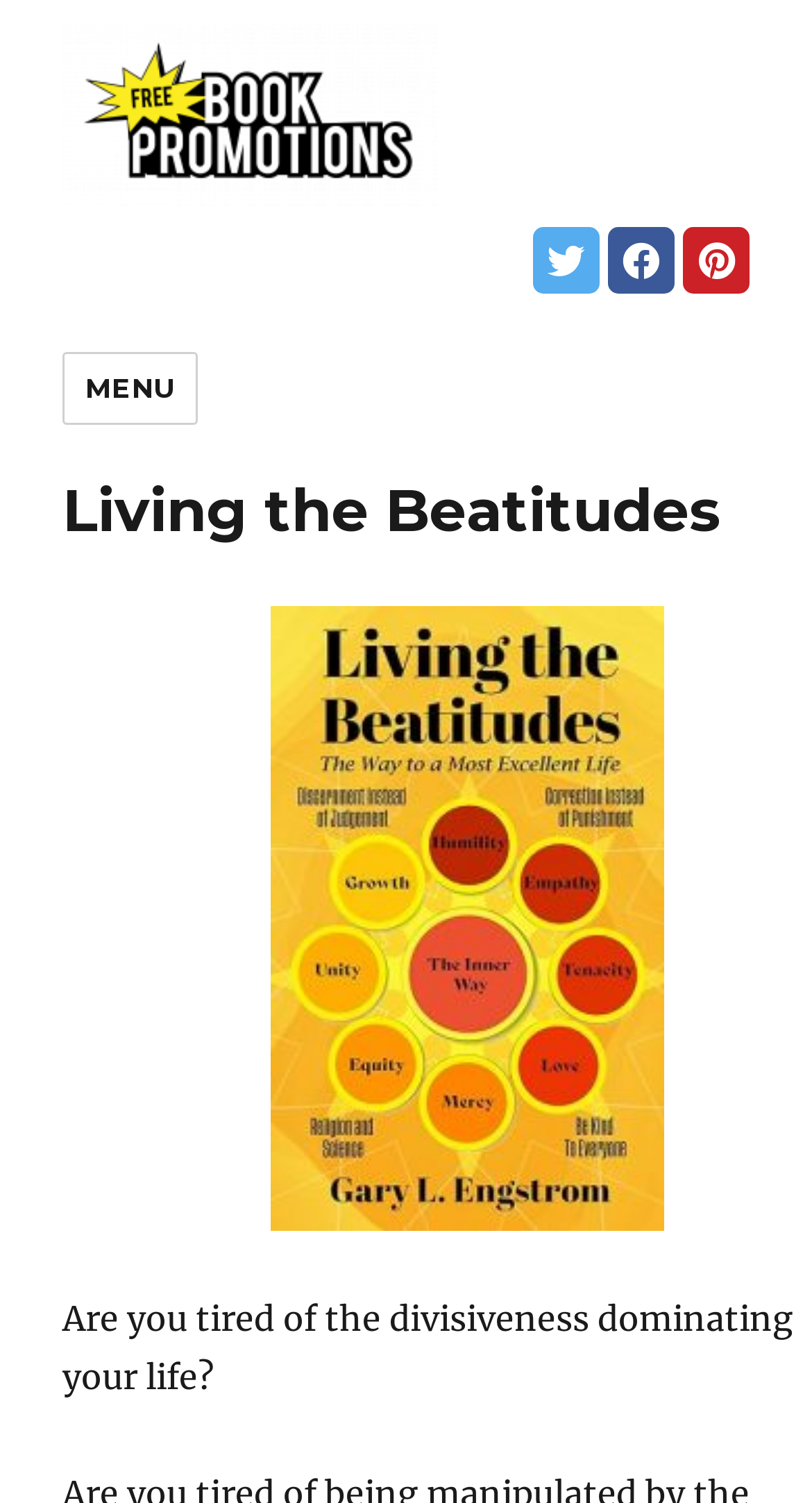Detail the webpage's structure and highlights in your description.

The webpage appears to be a promotional page for a book titled "Living the Beatitudes". At the top left corner, there is a link to "FreeBookPromotions.com" accompanied by an image of the same name. Below this, there are three social media links, represented by icons, positioned horizontally.

On the top right corner, there is a "MENU" button that, when expanded, controls two navigation menus: "site-navigation" and "social-navigation". Below the button, there is a header section with a heading that matches the title of the book, "Living the Beatitudes".

The main content of the page is a paragraph of text that starts with the question "Are you tired of the divisiveness dominating your life?" and continues to describe the negative emotions of guilt, anger, fear, and hate. This text is positioned at the bottom center of the page.